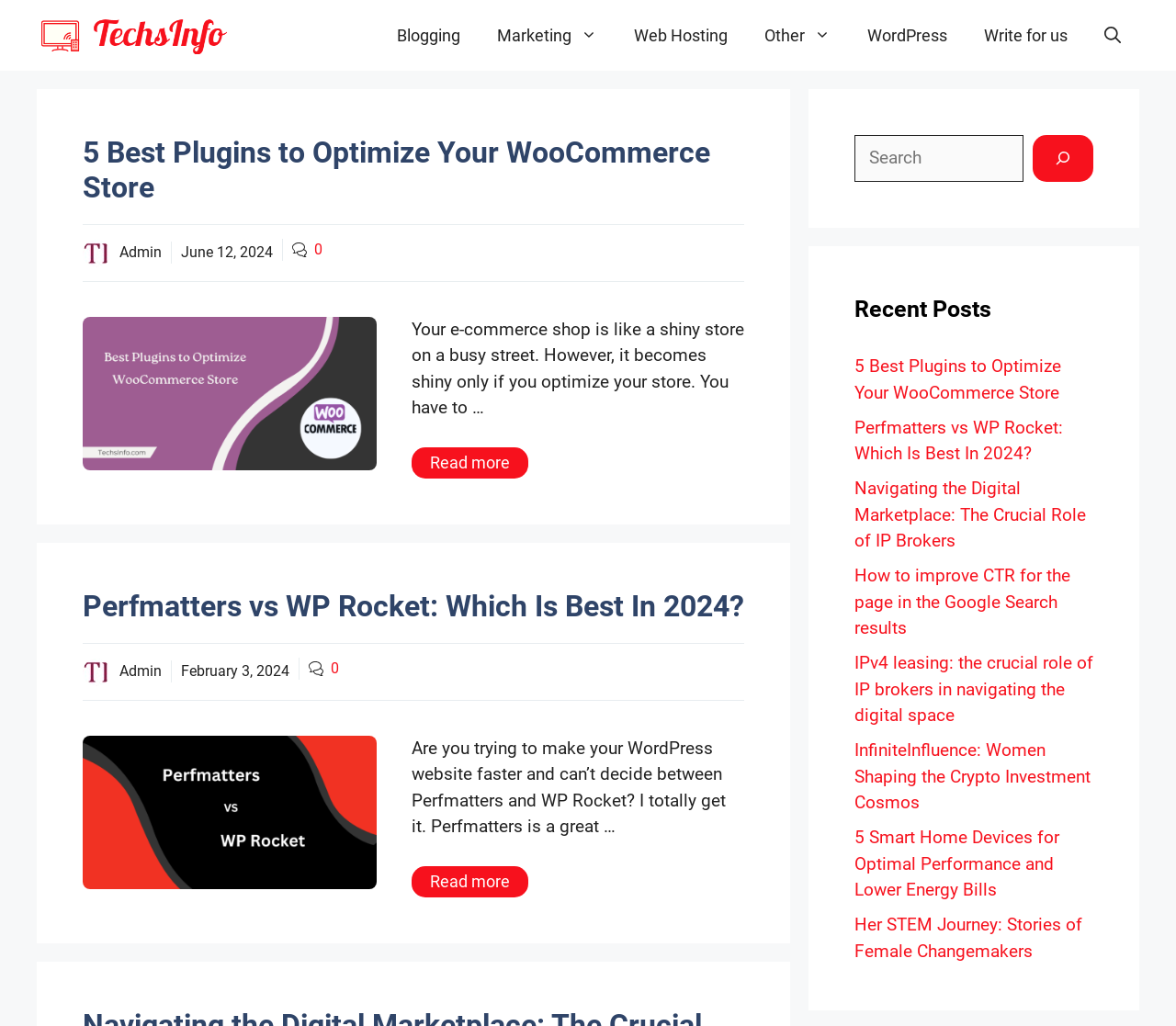What is the topic of the first article?
Answer with a single word or short phrase according to what you see in the image.

WooCommerce plugins